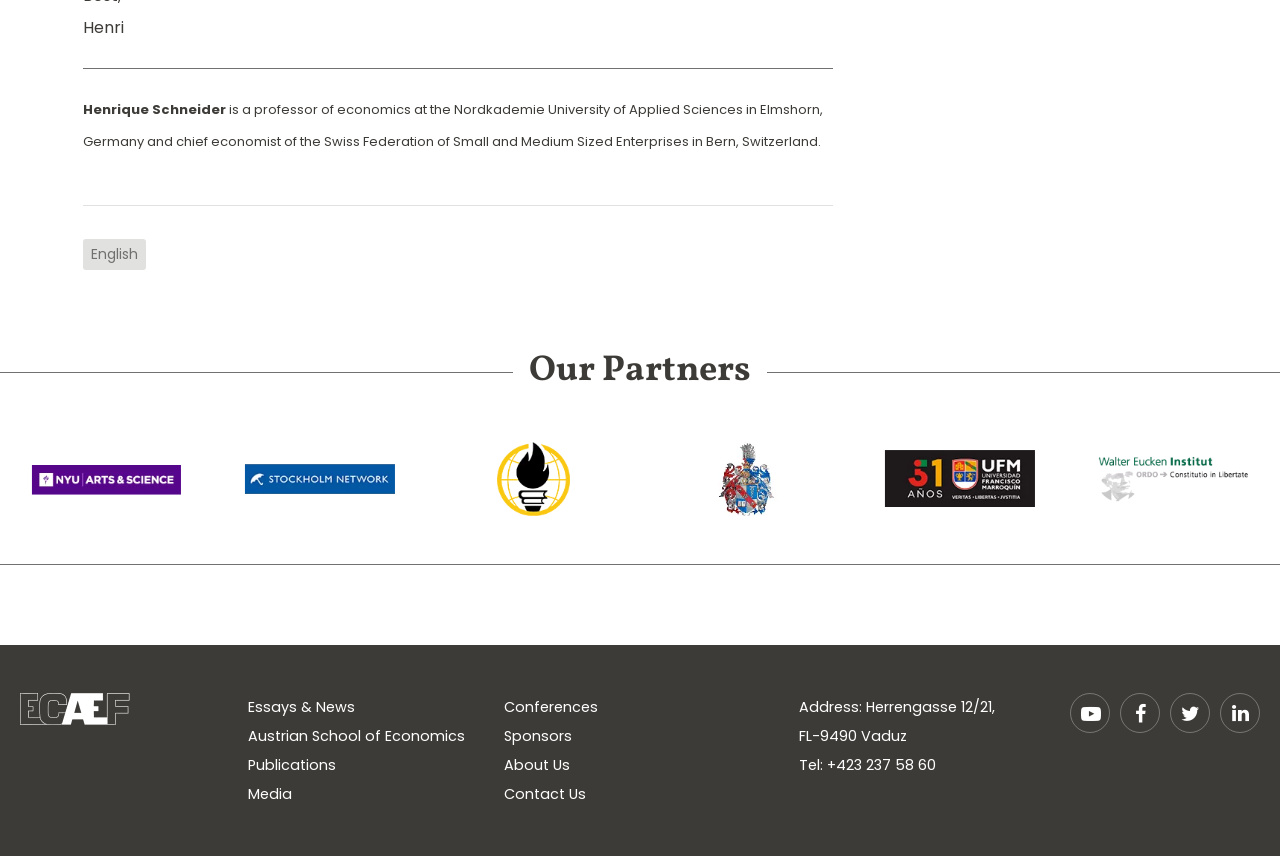Find the bounding box coordinates for the area that should be clicked to accomplish the instruction: "open search bar".

None